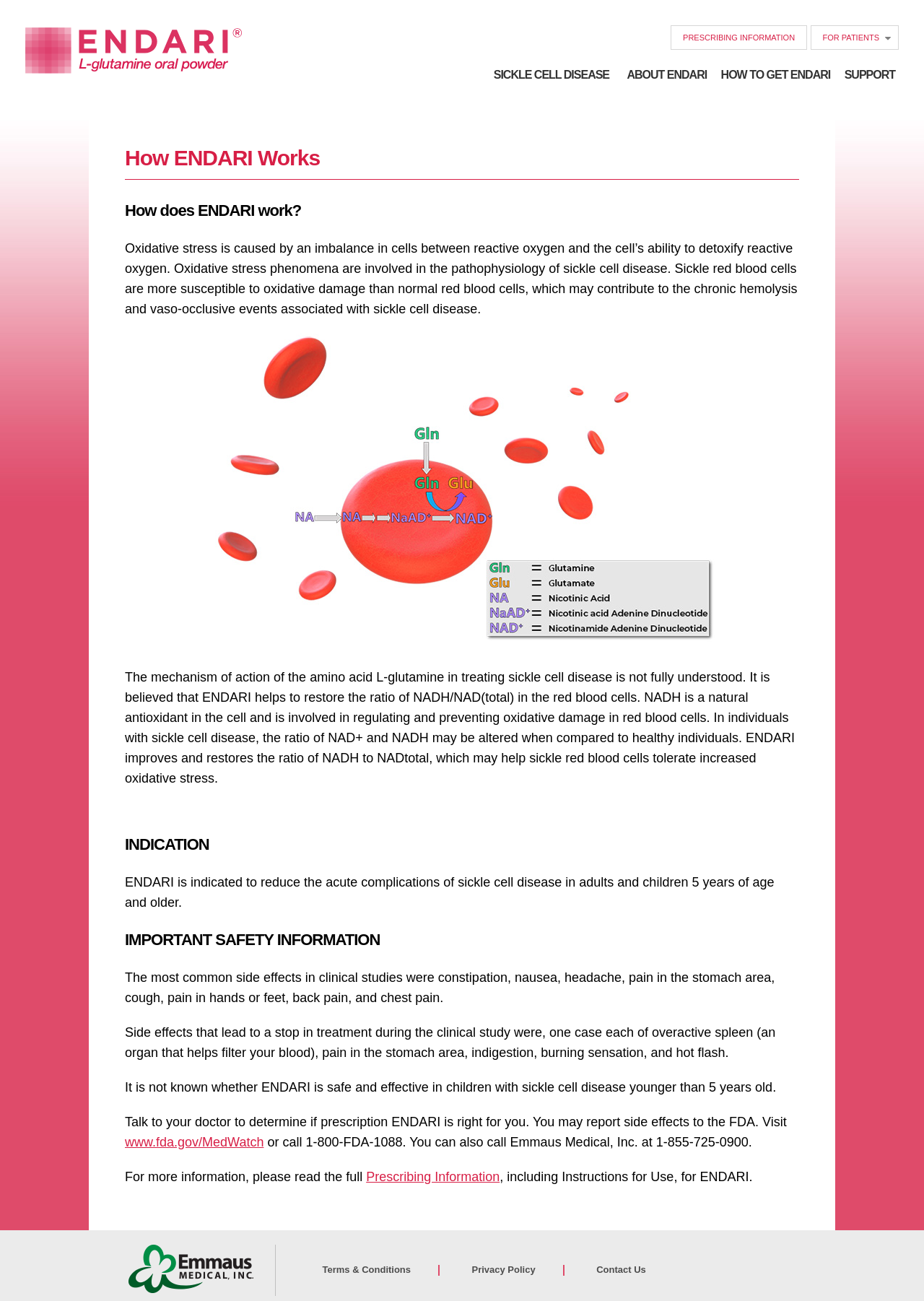Who manufactures Endari?
Refer to the image and provide a one-word or short phrase answer.

Emmaus Medical, Inc.